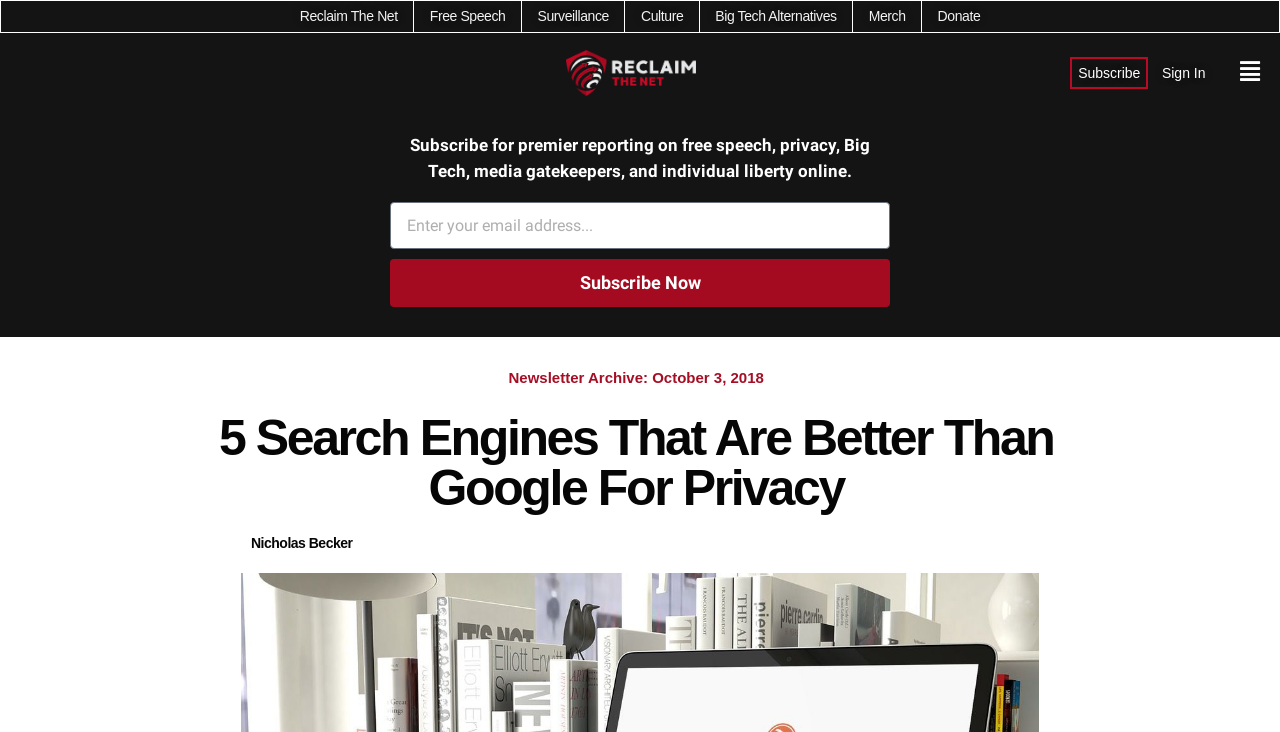Identify the bounding box coordinates of the clickable region to carry out the given instruction: "Click on the 'Reclaim The Net' link".

[0.234, 0.008, 0.311, 0.037]